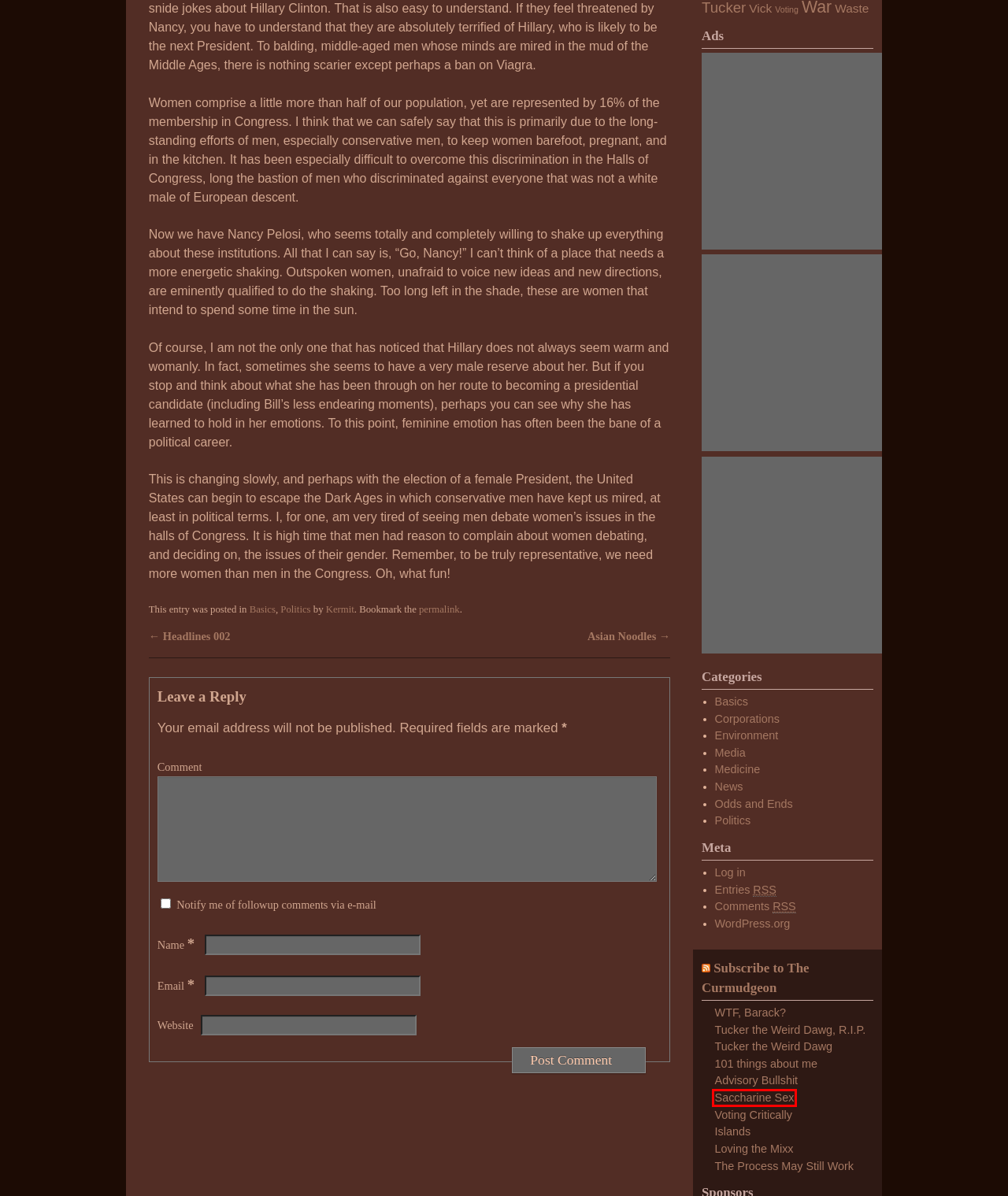Look at the screenshot of a webpage where a red bounding box surrounds a UI element. Your task is to select the best-matching webpage description for the new webpage after you click the element within the bounding box. The available options are:
A. Saccharine Sex |
B. Tucker the Weird Dawg, R.I.P. |
C. 101 things about me |
D. Odds and Ends |
E. Vick |
F. Tucker the Weird Dawg |
G. Medicine |
H. Waste |

A